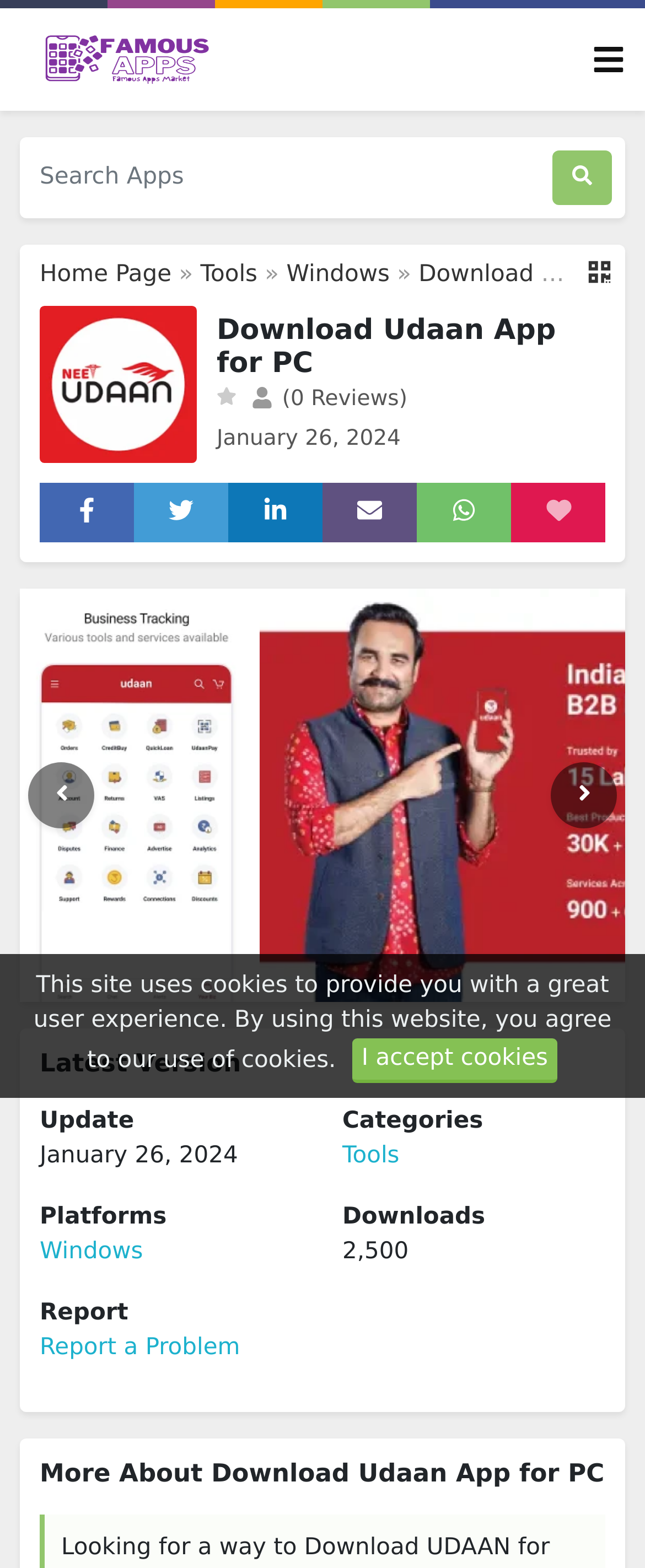Please give a concise answer to this question using a single word or phrase: 
What is the category of the app?

Tools